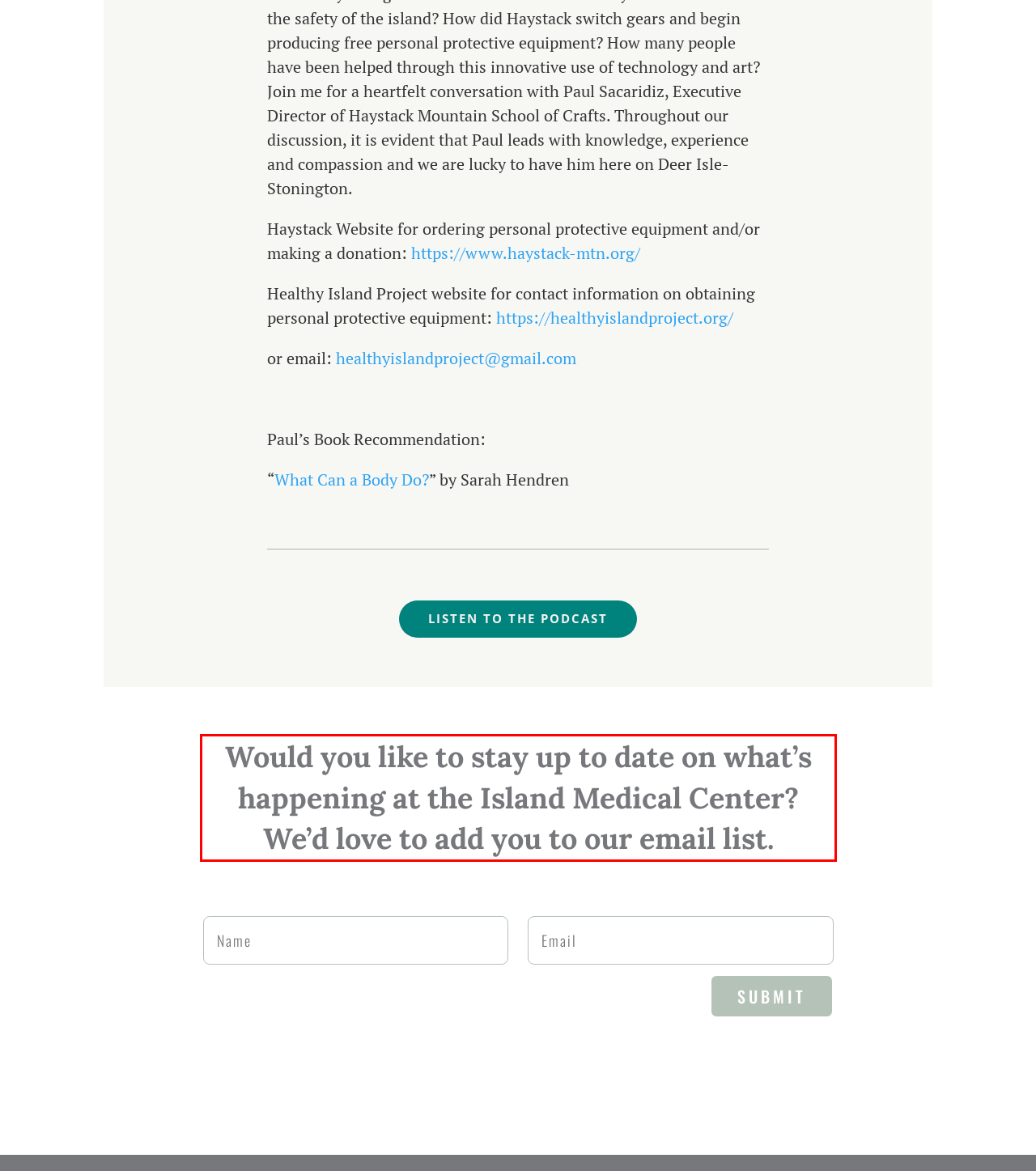In the given screenshot, locate the red bounding box and extract the text content from within it.

Would you like to stay up to date on what’s happening at the Island Medical Center? We’d love to add you to our email list.